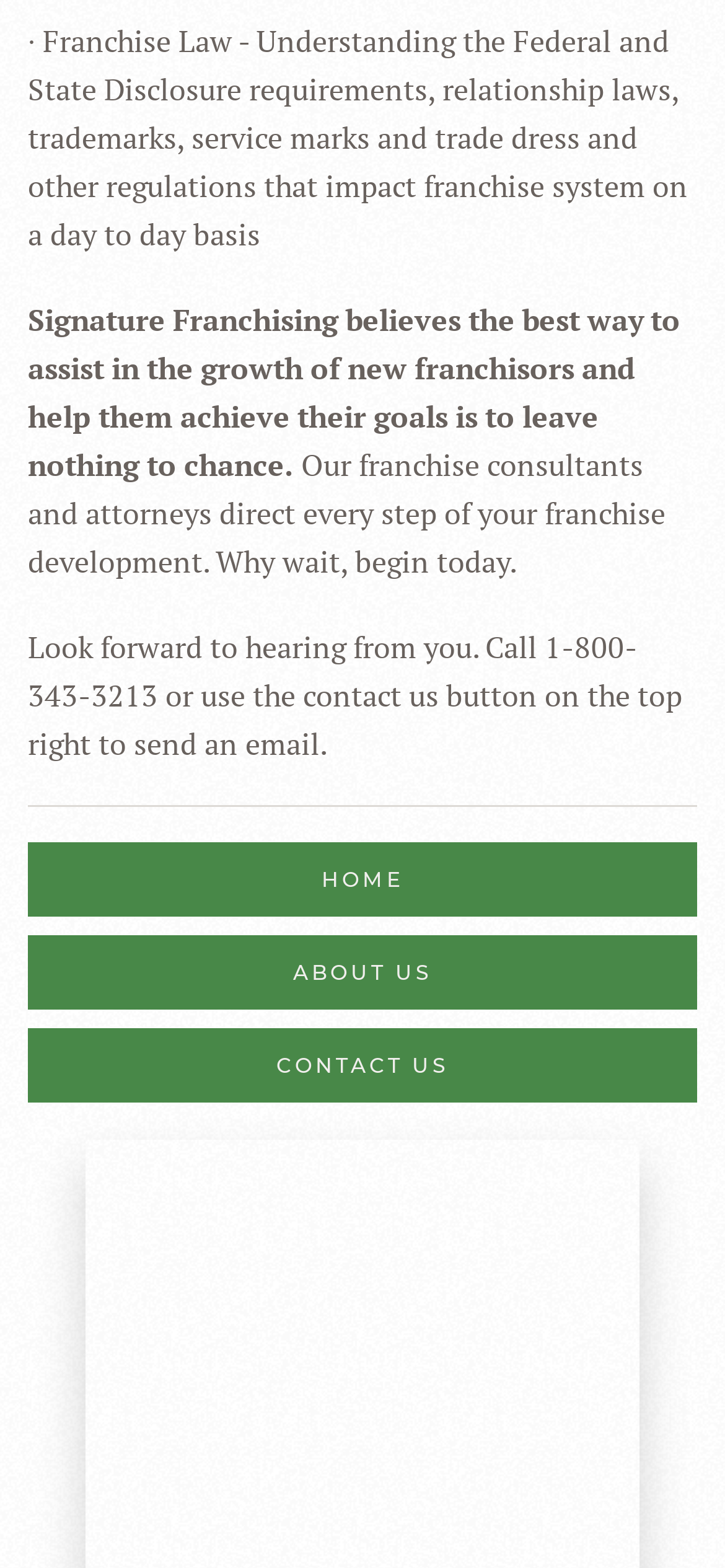Reply to the question with a single word or phrase:
How many navigation links are on the top?

3